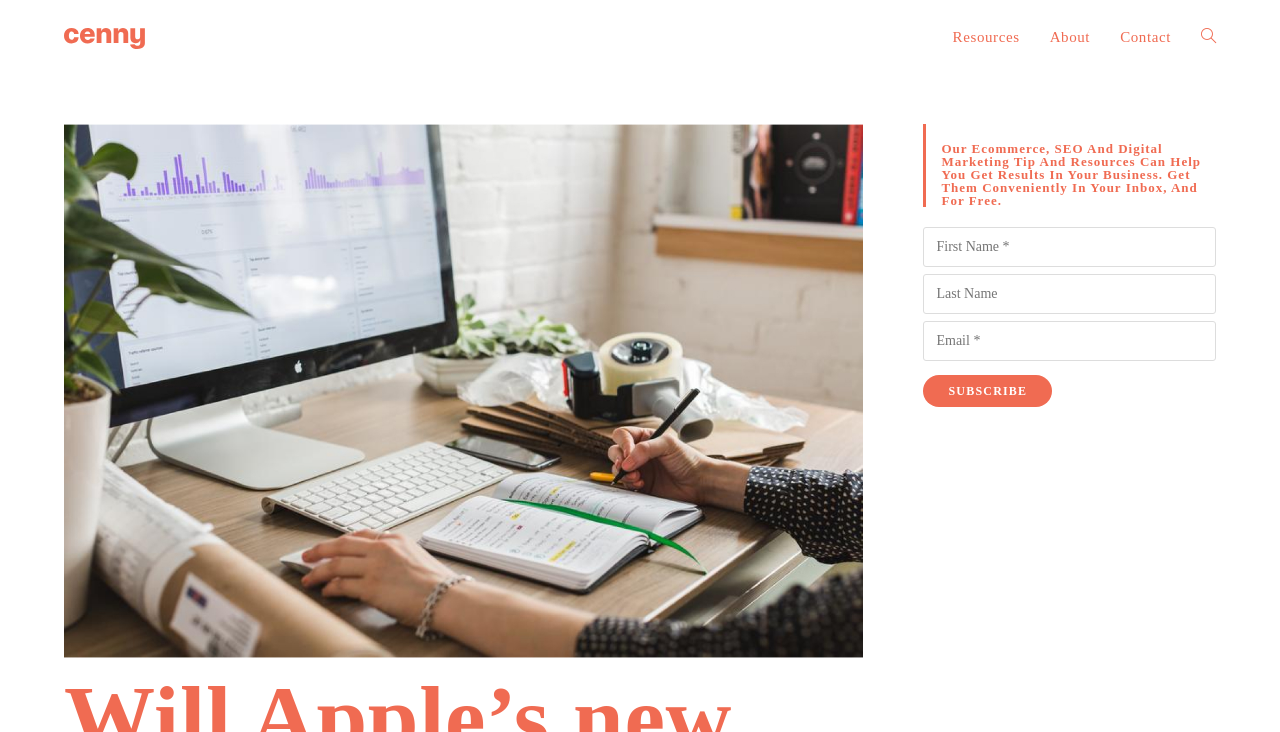Locate the bounding box of the UI element based on this description: "Contact". Provide four float numbers between 0 and 1 as [left, top, right, bottom].

[0.863, 0.0, 0.927, 0.101]